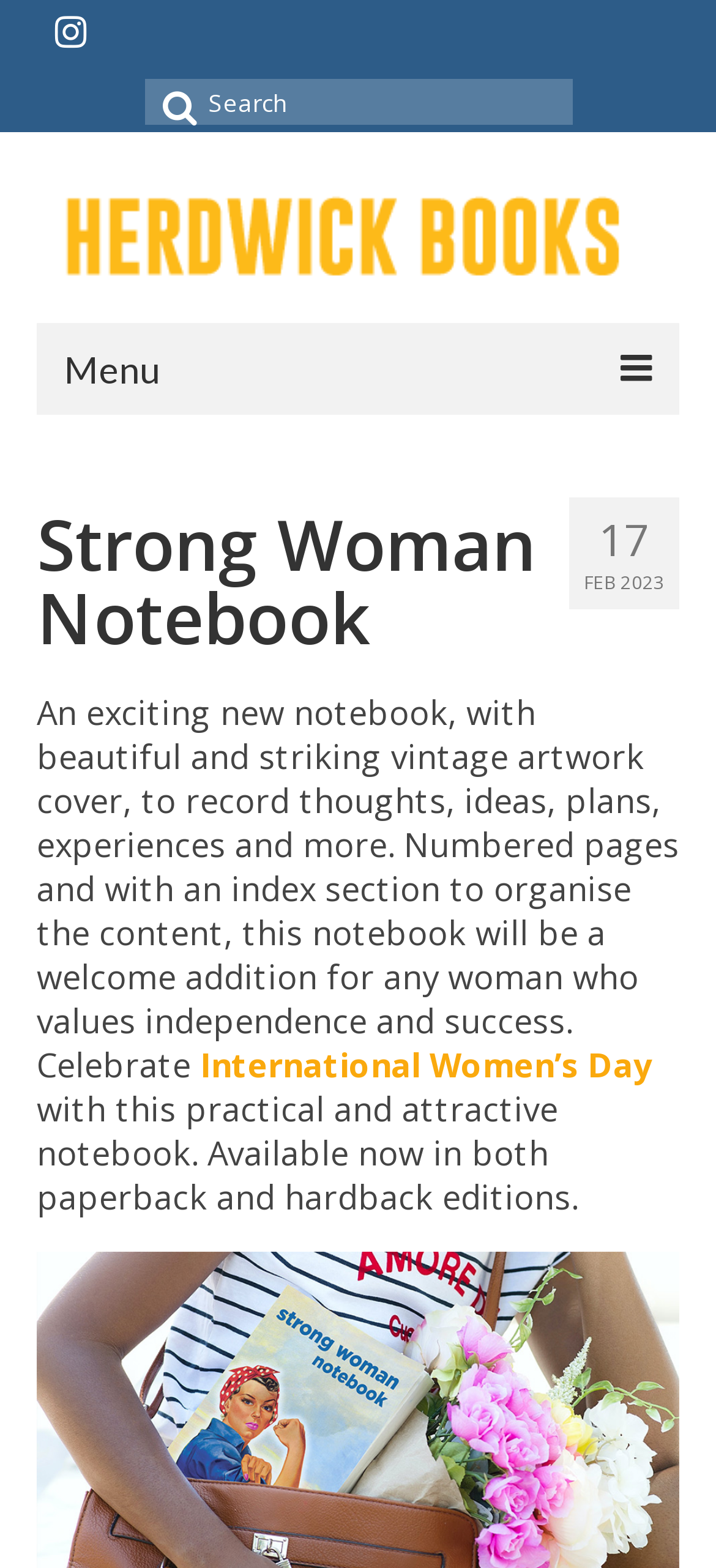Could you determine the bounding box coordinates of the clickable element to complete the instruction: "Click on Herdwick Books"? Provide the coordinates as four float numbers between 0 and 1, i.e., [left, top, right, bottom].

[0.051, 0.114, 0.949, 0.193]